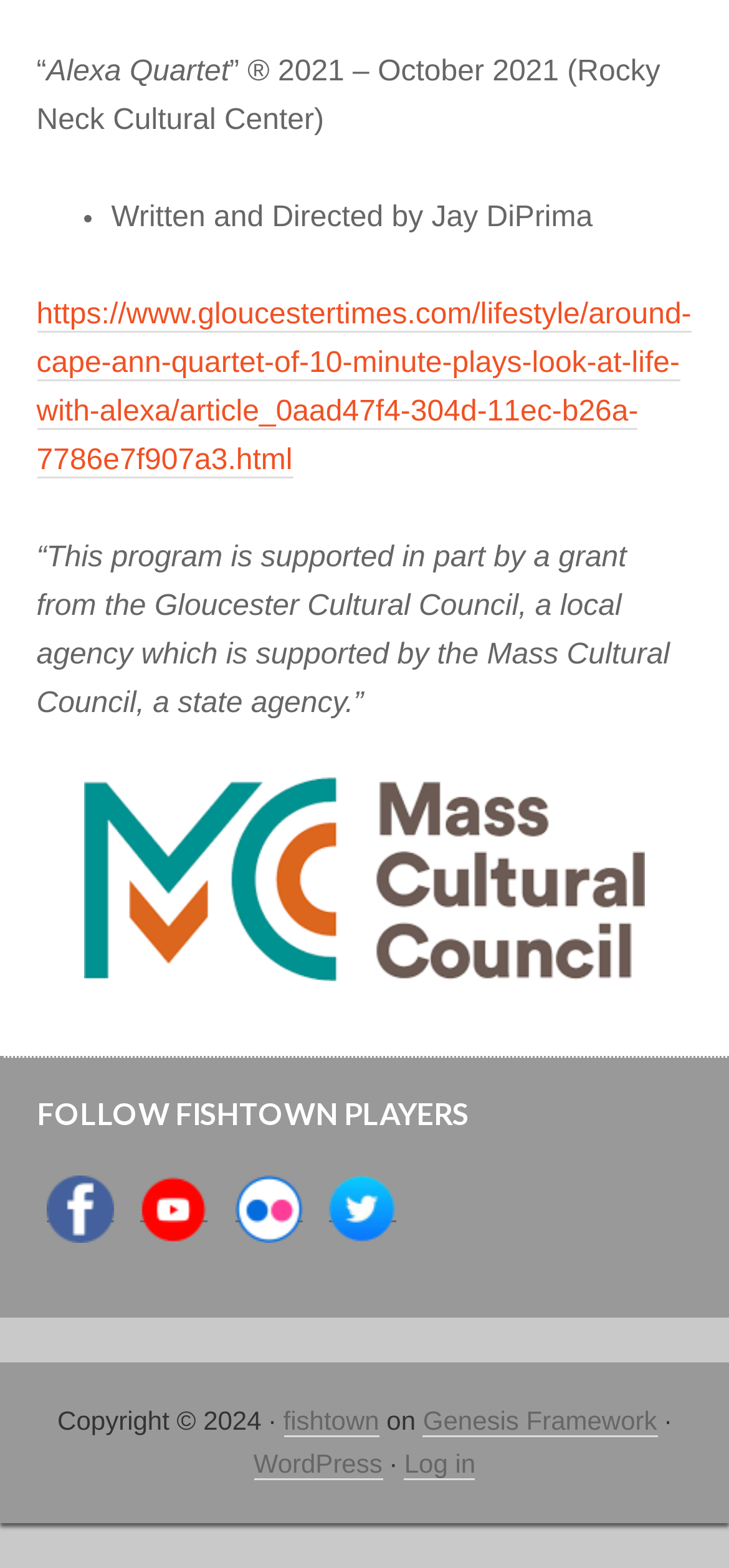Identify the bounding box coordinates of the clickable section necessary to follow the following instruction: "Click on the link to read the article about Alexa Quartet". The coordinates should be presented as four float numbers from 0 to 1, i.e., [left, top, right, bottom].

[0.05, 0.191, 0.948, 0.305]